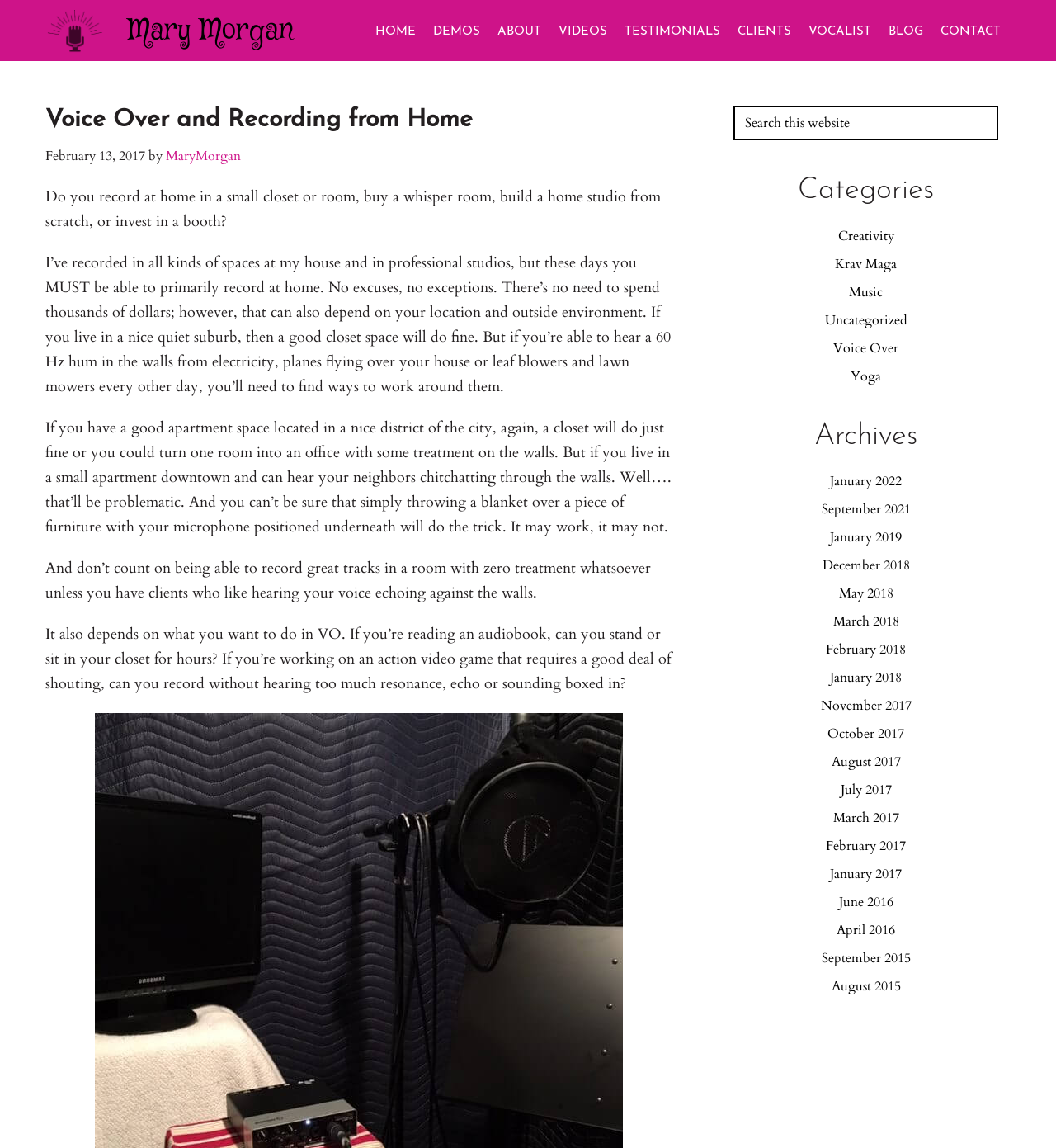Could you please study the image and provide a detailed answer to the question:
What is the purpose of the search box?

I determined the answer by looking at the search box element with the static text 'Search this website' which suggests that the purpose of the search box is to search this website.